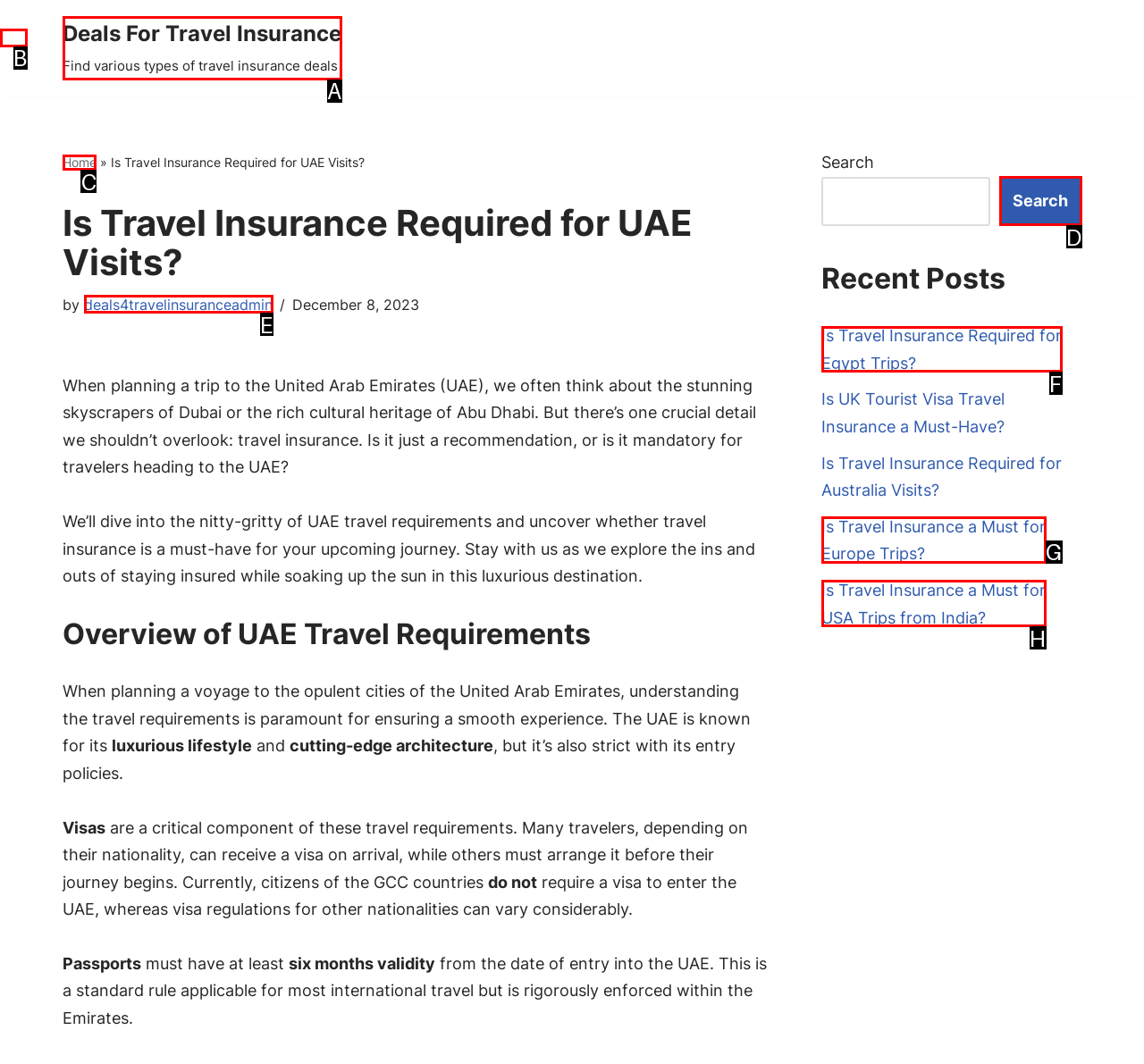Determine which letter corresponds to the UI element to click for this task: Go to the home page
Respond with the letter from the available options.

C